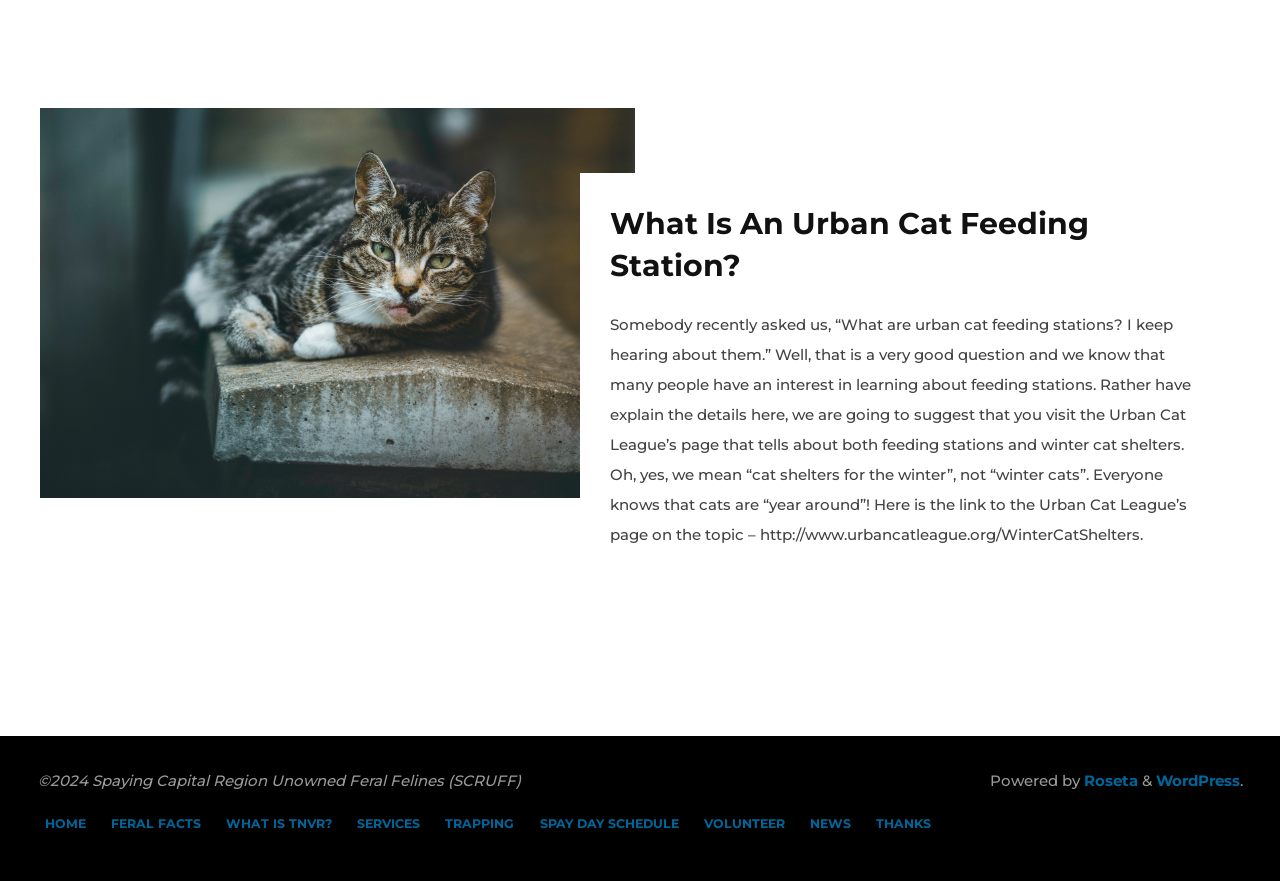Identify the bounding box for the element characterized by the following description: "HOME".

[0.035, 0.921, 0.067, 0.949]